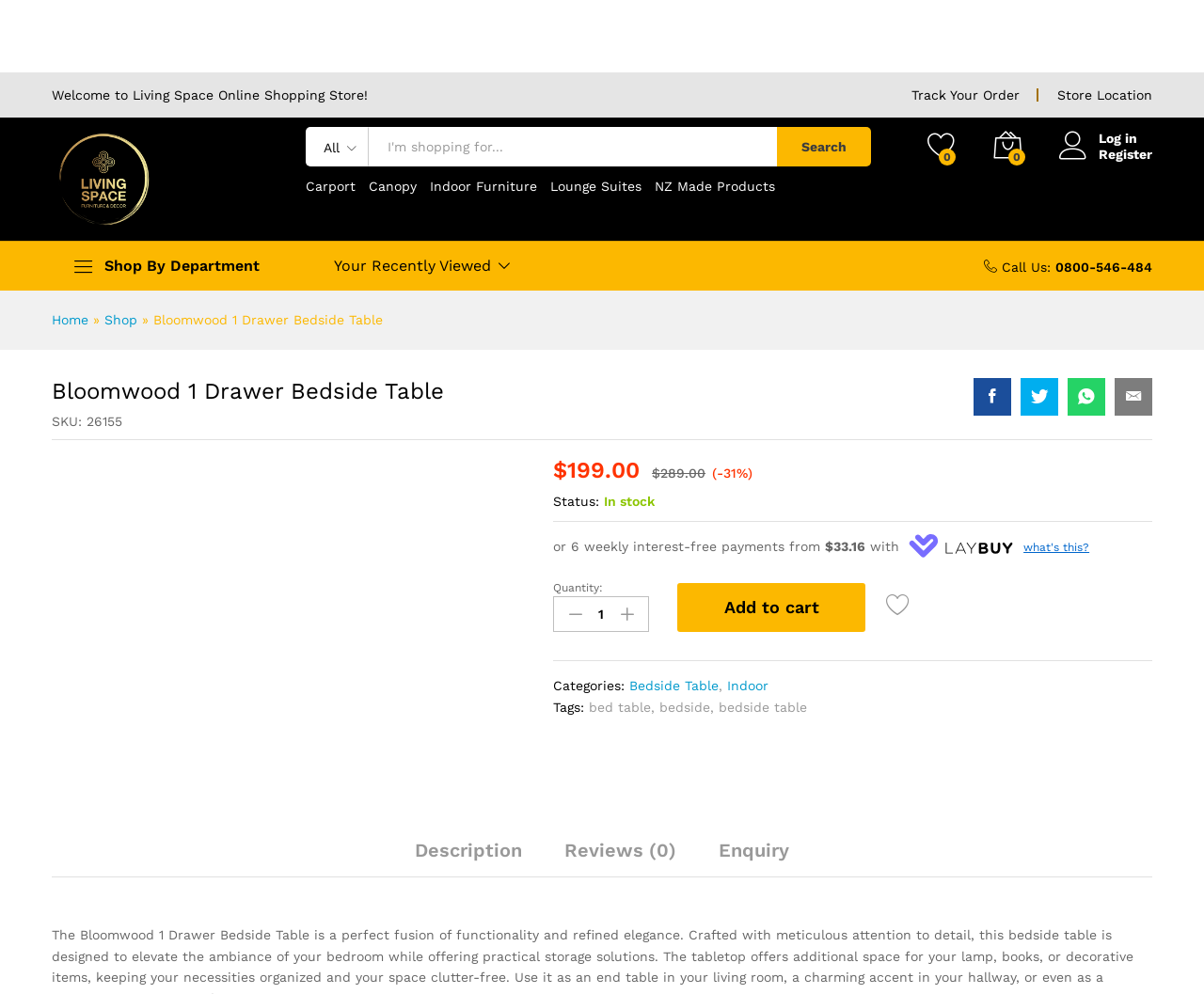Pinpoint the bounding box coordinates of the element that must be clicked to accomplish the following instruction: "View product reviews". The coordinates should be in the format of four float numbers between 0 and 1, i.e., [left, top, right, bottom].

[0.469, 0.846, 0.562, 0.865]